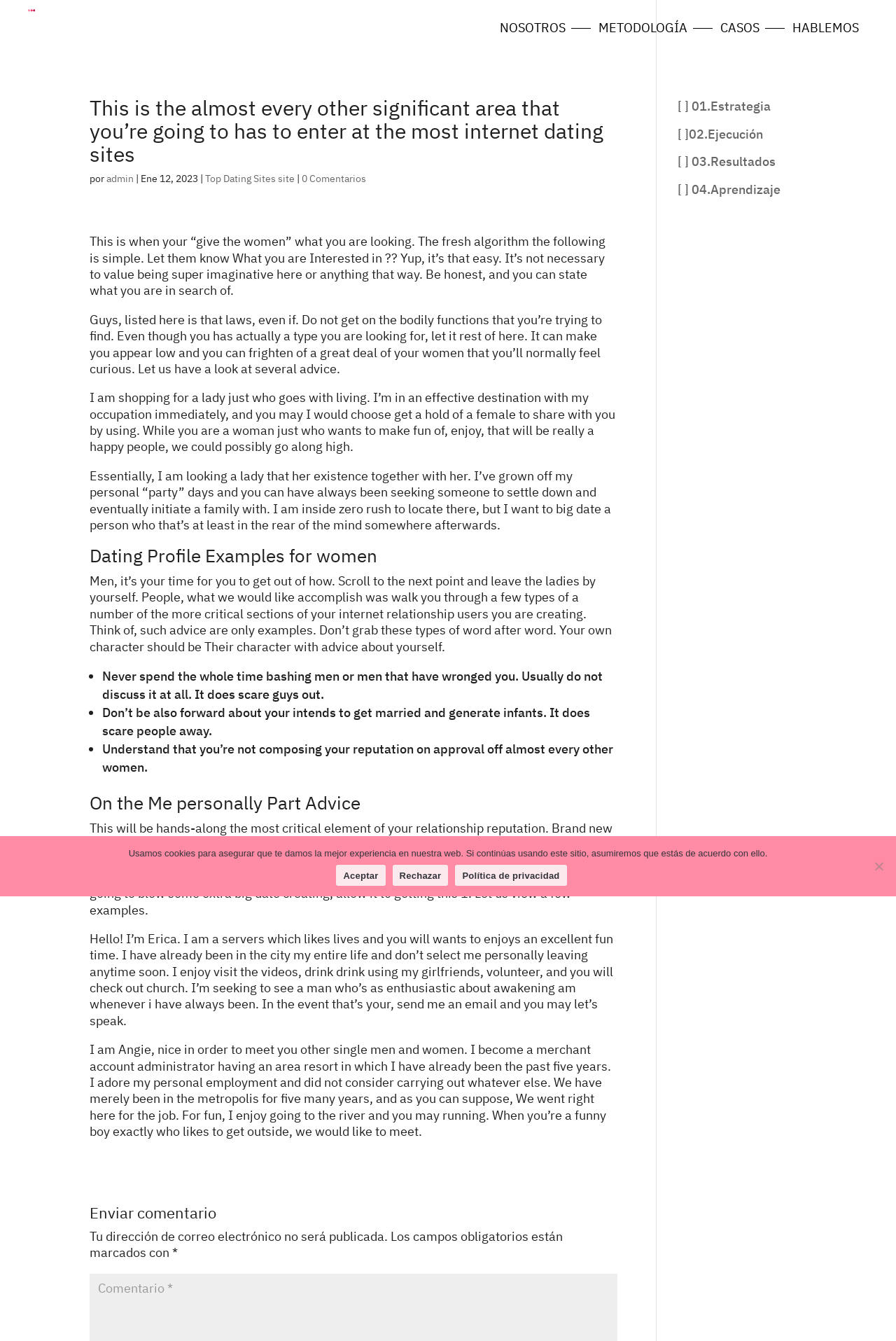What is the purpose of the 'On Me' part in a dating profile?
Make sure to answer the question with a detailed and comprehensive explanation.

The 'On Me' part in a dating profile is where one introduces themselves to other single individuals, hoping to grab their attention and spark interest. It's an opportunity to showcase one's personality, interests, and what makes them unique.